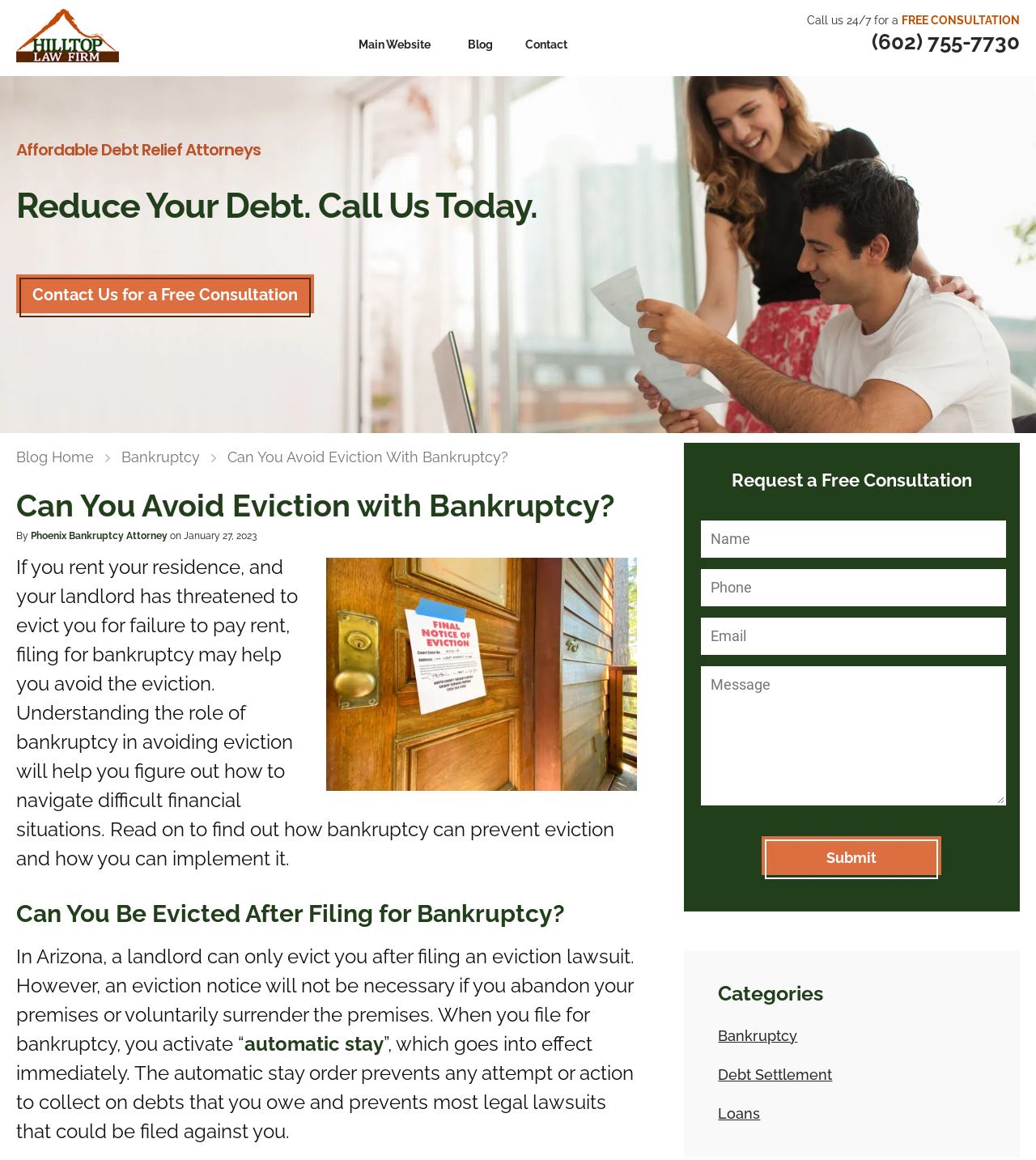Locate the bounding box coordinates of the element that should be clicked to fulfill the instruction: "Request a free consultation".

[0.676, 0.406, 0.968, 0.448]